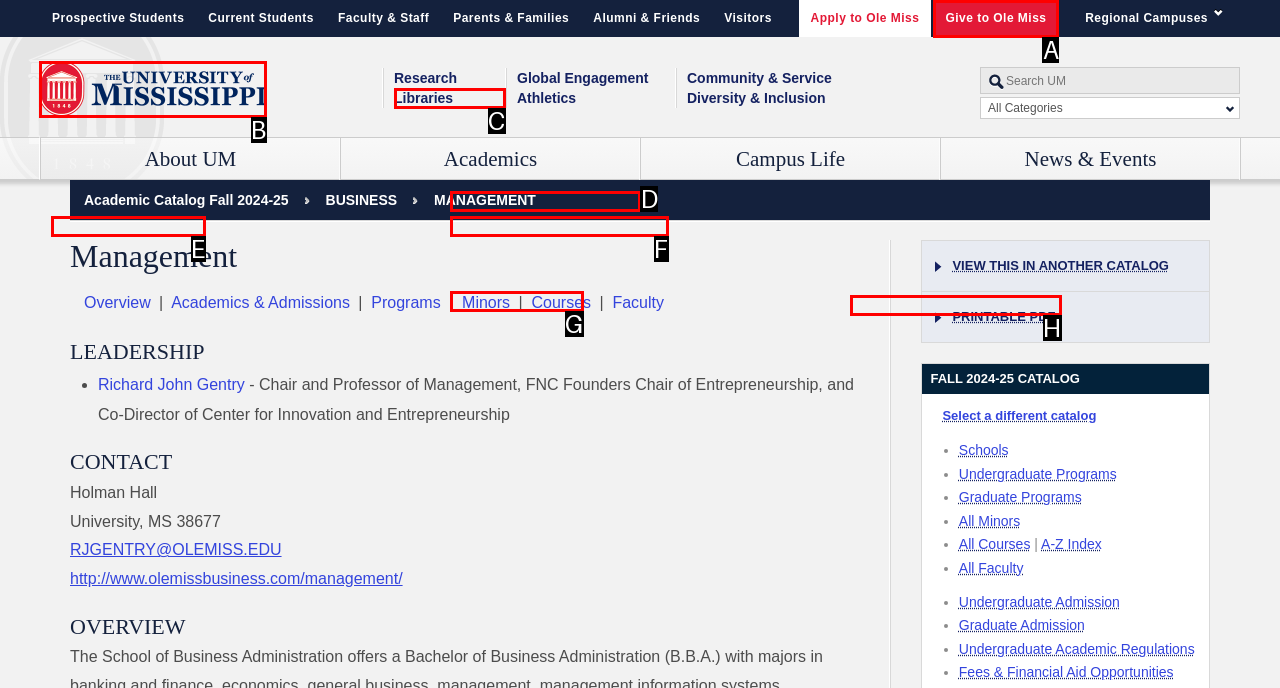Point out the HTML element I should click to achieve the following: Give to Ole Miss Reply with the letter of the selected element.

A